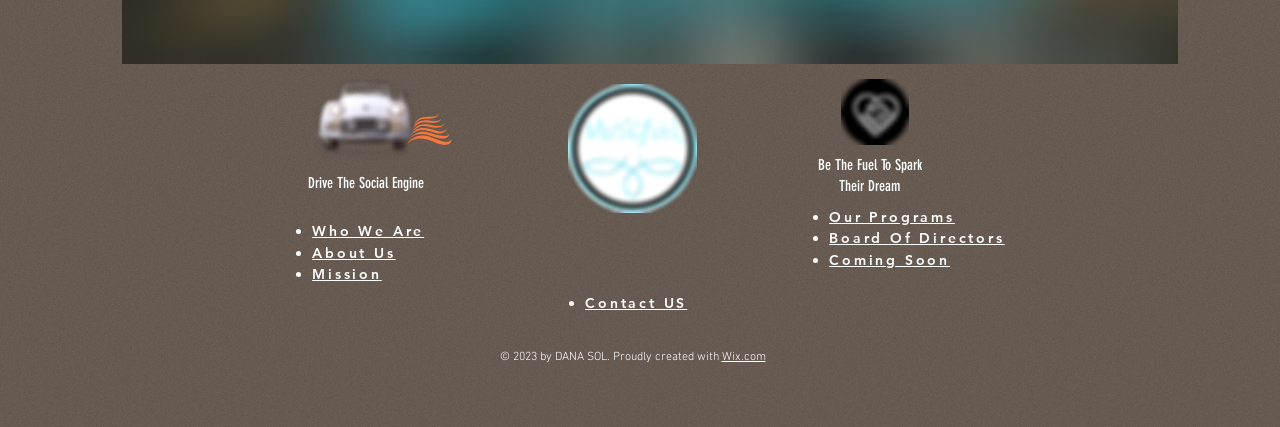Could you find the bounding box coordinates of the clickable area to complete this instruction: "Click the 'Drive The Social Engine' link"?

[0.24, 0.408, 0.331, 0.45]